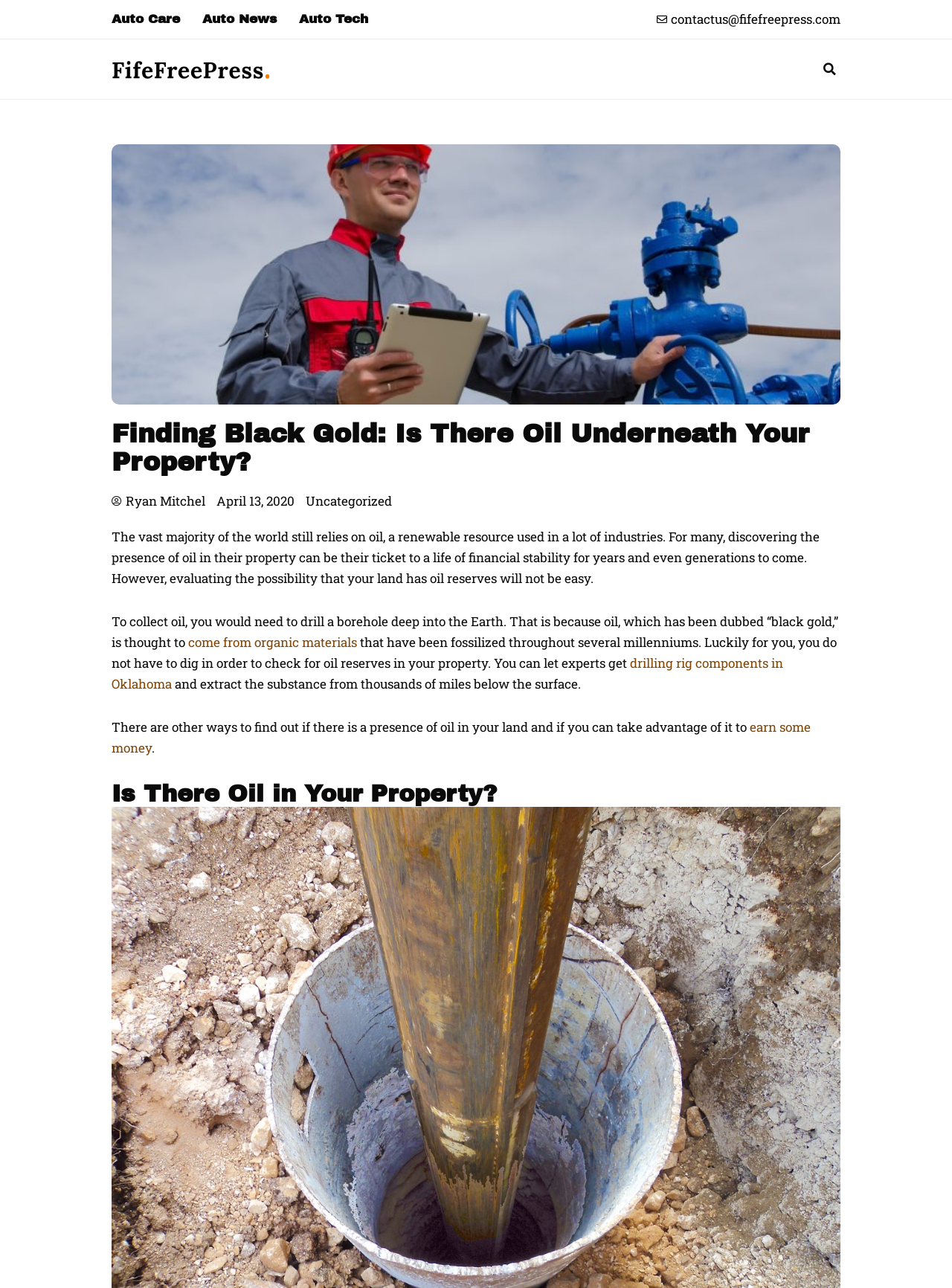Please identify the primary heading on the webpage and return its text.

Finding Black Gold: Is There Oil Underneath Your Property?